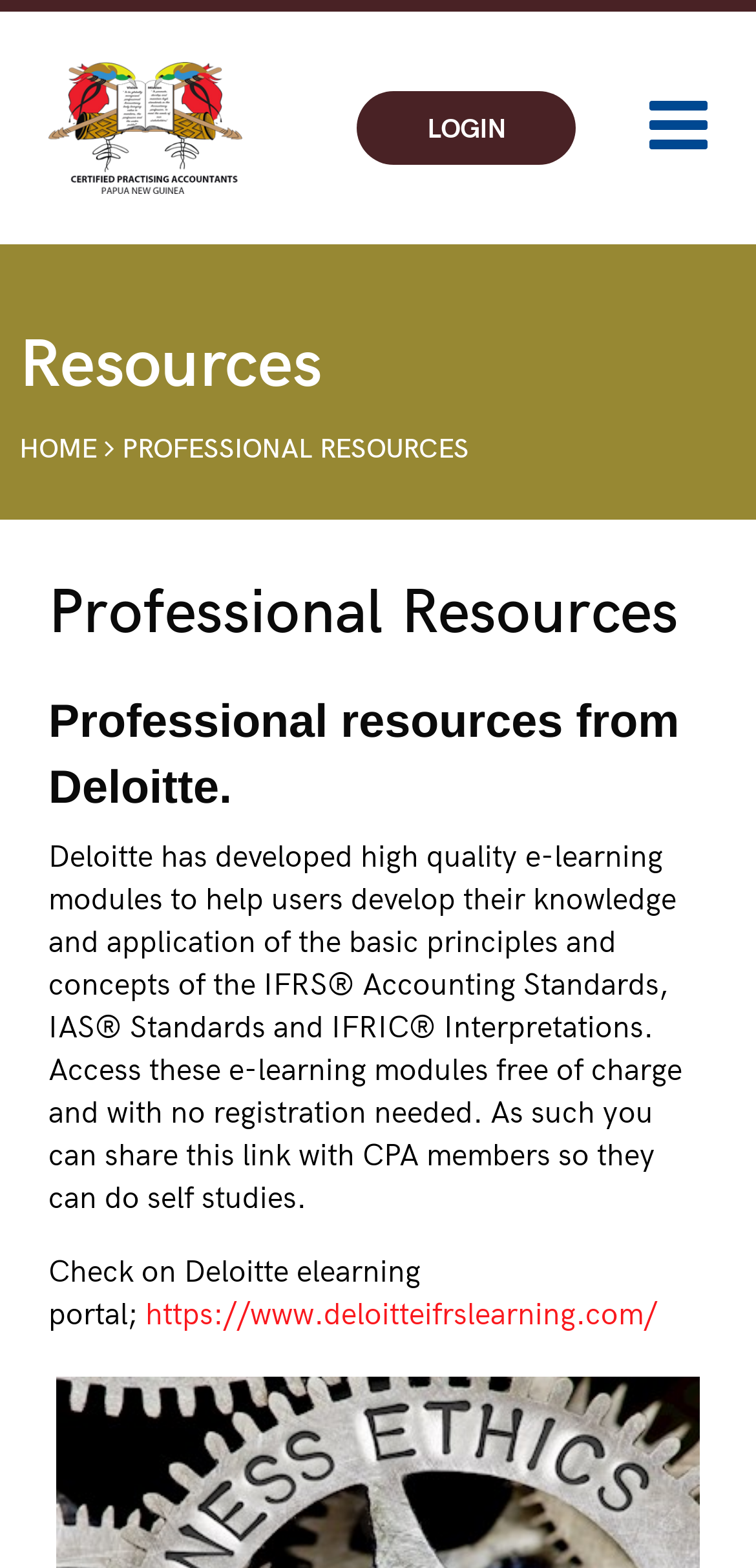Is registration required to access the e-learning modules?
Give a single word or phrase answer based on the content of the image.

No